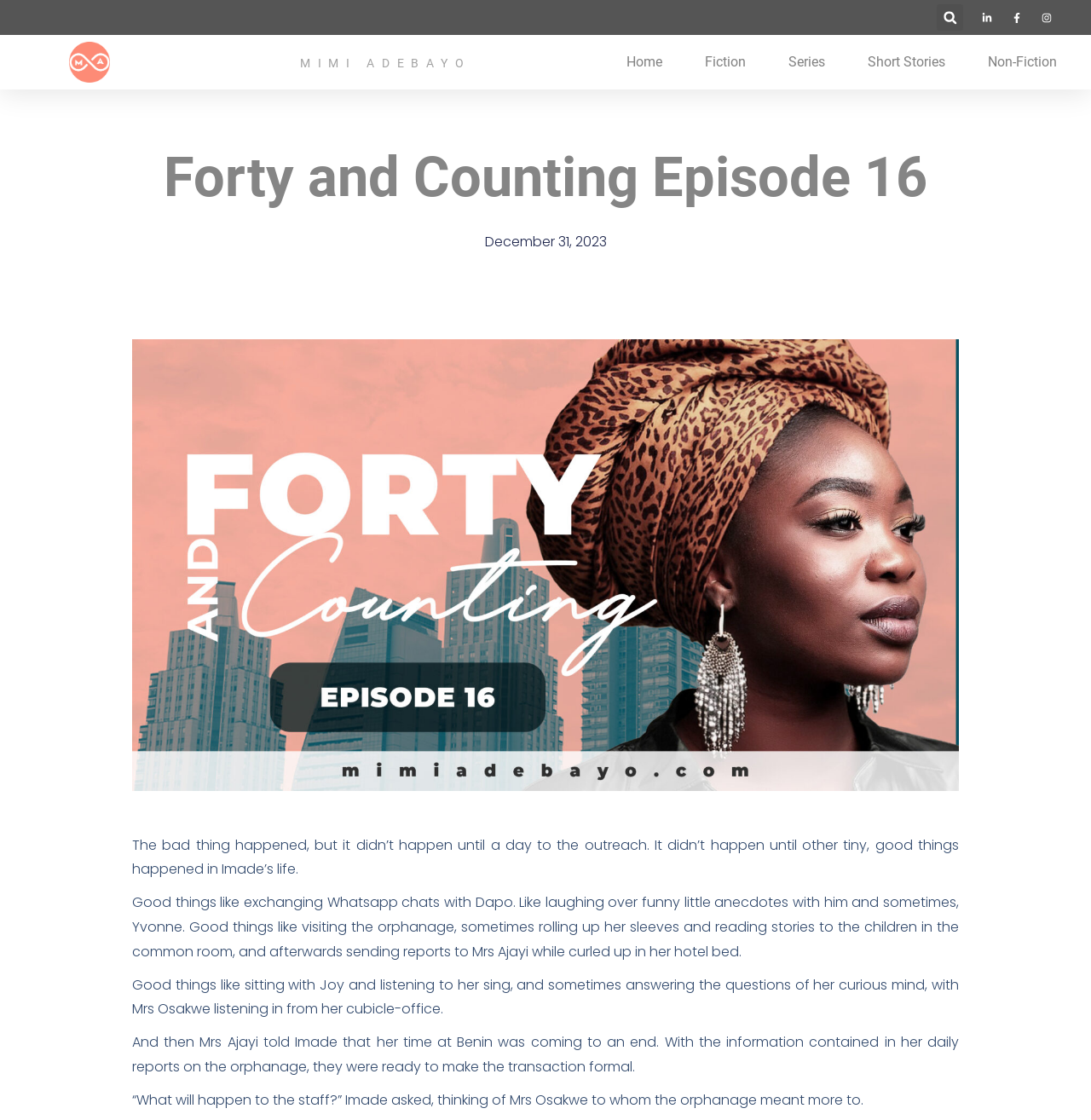Identify the coordinates of the bounding box for the element described below: "December 31, 2023". Return the coordinates as four float numbers between 0 and 1: [left, top, right, bottom].

[0.444, 0.207, 0.556, 0.225]